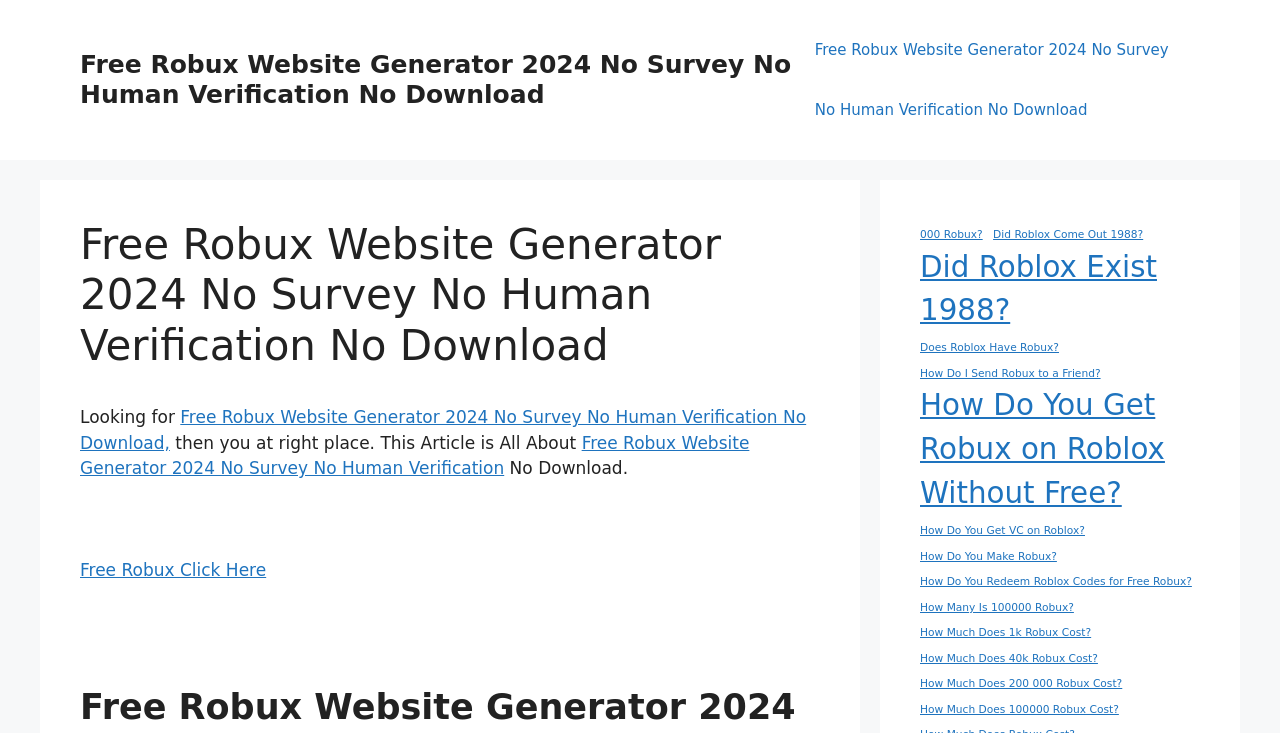Show the bounding box coordinates for the HTML element described as: "Did Roblox Exist 1988?".

[0.719, 0.335, 0.934, 0.455]